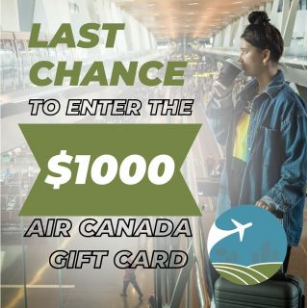Describe the image with as much detail as possible.

The image showcases a young traveler standing in an airport terminal, holding a coffee cup and looking out towards the departure area. The backdrop features large windows allowing natural light to fill the space, highlighting the bustling atmosphere of the airport. Prominently displayed in bold text is the message: "LAST CHANCE TO ENTER THE $1000 AIR CANADA GIFT CARD," emphasizing an urgency to participate in the giveaway. This promotion invites viewers to seize the opportunity for a potential travel adventure with Air Canada, motivating them to engage with the contest for a chance to win and explore new horizons.